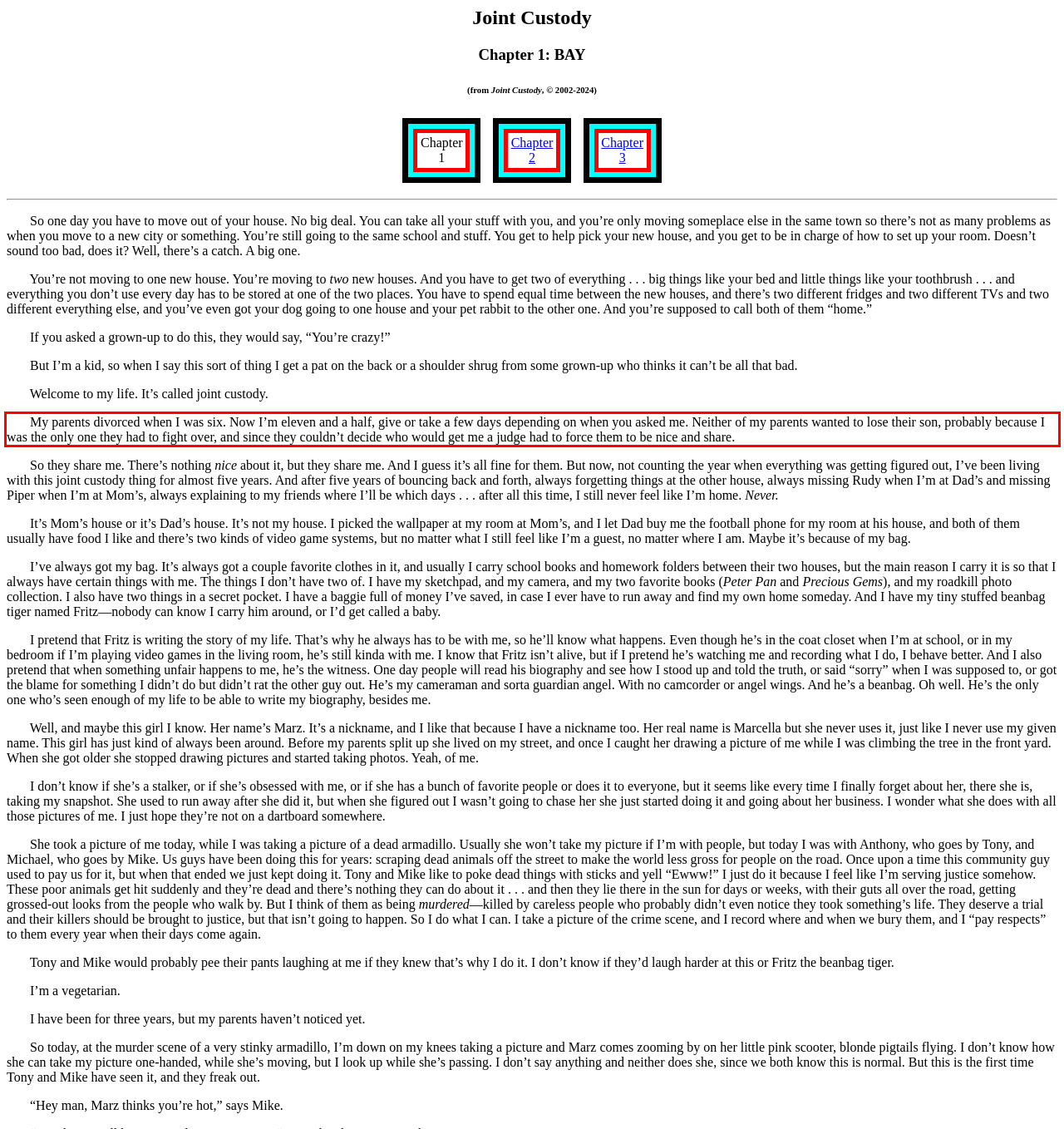Analyze the screenshot of the webpage and extract the text from the UI element that is inside the red bounding box.

My parents divorced when I was six. Now I’m eleven and a half, give or take a few days depending on when you asked me. Neither of my parents wanted to lose their son, probably because I was the only one they had to fight over, and since they couldn’t decide who would get me a judge had to force them to be nice and share.